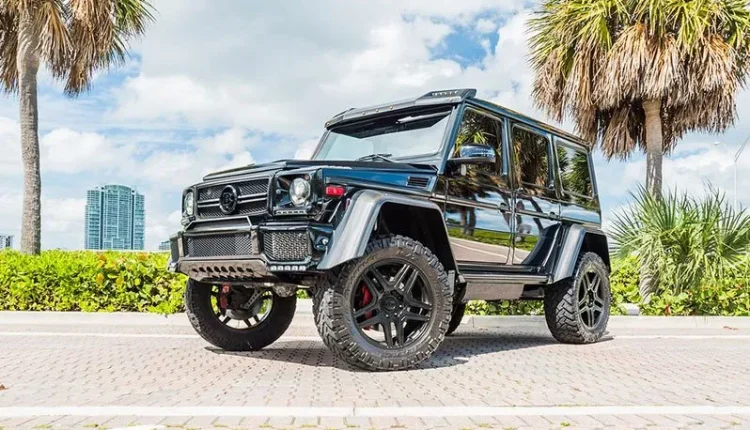List and describe all the prominent features within the image.

The image showcases the BRABUS 550 Adventure 4×4², a luxury off-road vehicle distinguished by its bold, muscular design and enhanced performance features. The vehicle is prominently displayed against a vibrant backdrop of palm trees and a clear blue sky, highlighting its suitability for both urban and rugged environments. With aggressive styling, oversized wheels, and a lifted suspension, this model combines high-end automotive engineering with adventurous spirit, appealing to enthusiasts of powerful and versatile vehicles. The visual context suggests a lifestyle of exploration and sophistication, ideal for those seeking both luxury and adventure.